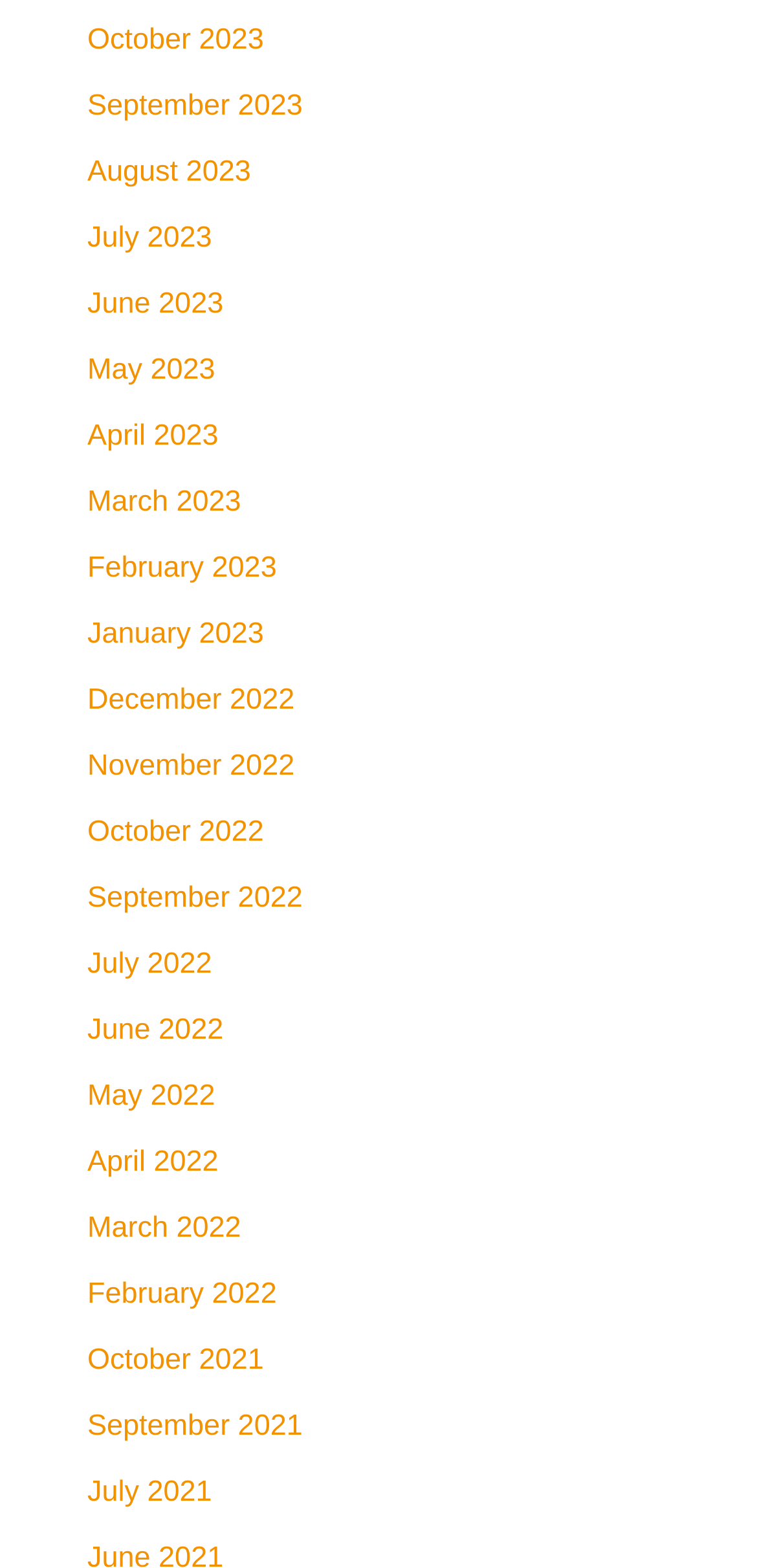Answer the following query with a single word or phrase:
Are the months listed in chronological order?

Yes